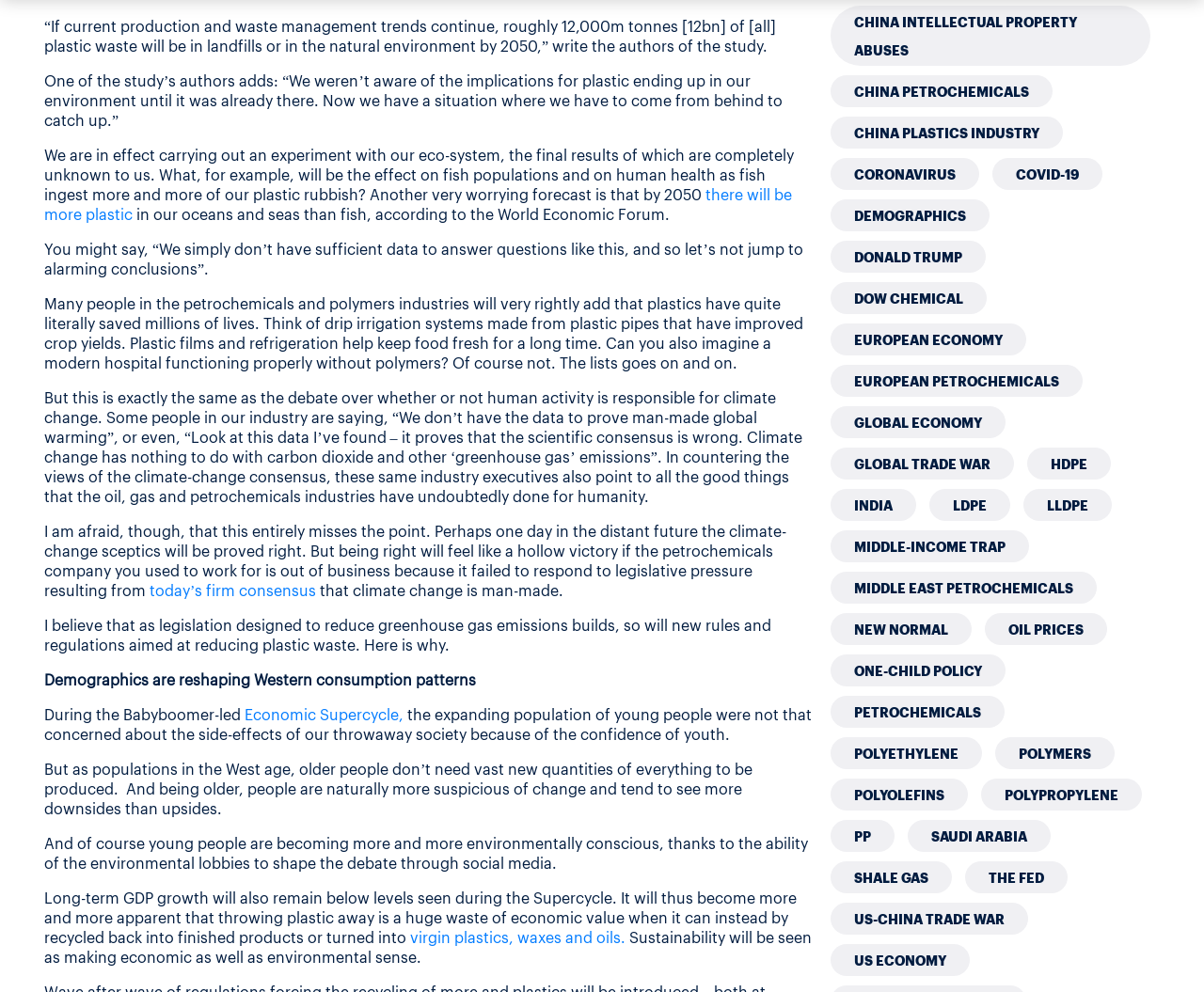Please specify the bounding box coordinates for the clickable region that will help you carry out the instruction: "Read about the role of plastics in saving millions of lives".

[0.037, 0.295, 0.667, 0.375]